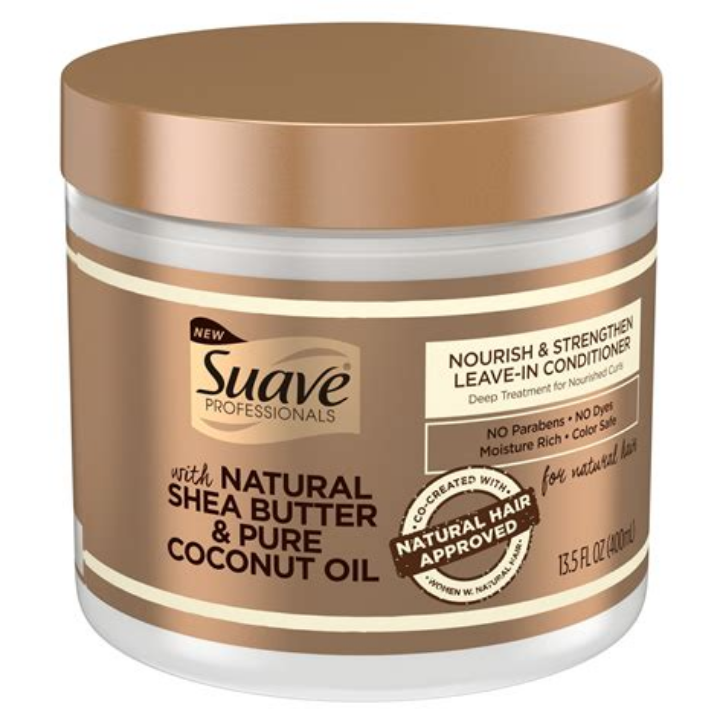Provide a comprehensive description of the image.

The image features a container of Suave Professionals' new **Nourish & Strengthen Leave-In Conditioner**. This product, designed for deep treatment, is enriched with **natural shea butter** and **pure coconut oil**, aiming to nourish and strengthen hair. The label highlights that it contains no parabens or dyes and is moisture-rich and color-safe, making it suitable for natural hair care routines. The jar holds **13.5 fl oz (400 mL)** of product, showcasing a sleek design with a bronze lid and elegant branding that emphasizes its professional quality and hair-care benefits. This leave-in conditioner is particularly geared towards enhancing the health and manageability of hair.